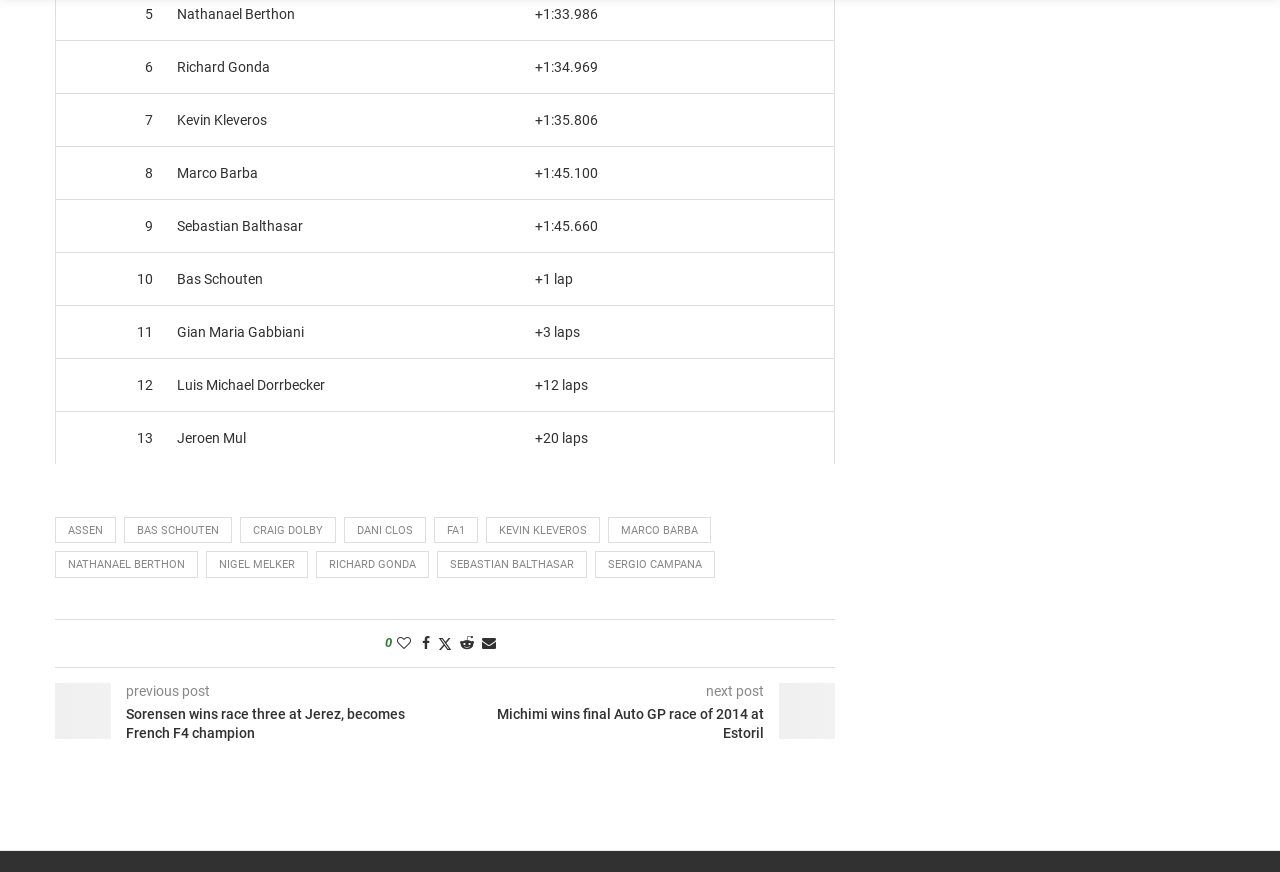How many laps behind is Gian Maria Gabbiani?
Using the details shown in the screenshot, provide a comprehensive answer to the question.

I found the gridcell element with the text '+3 laps' which corresponds to Gian Maria Gabbiani, indicating that he is 3 laps behind.